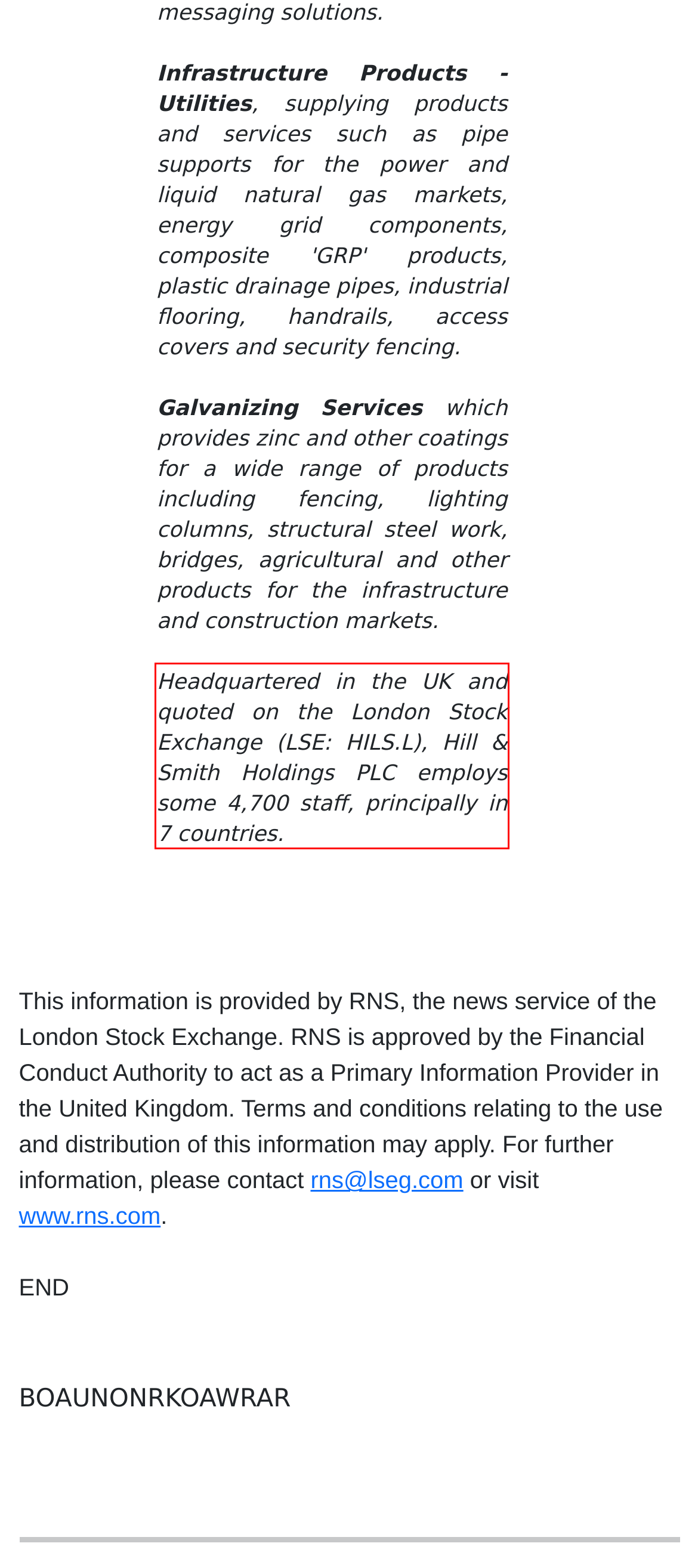In the screenshot of the webpage, find the red bounding box and perform OCR to obtain the text content restricted within this red bounding box.

Headquartered in the UK and quoted on the London Stock Exchange (LSE: HILS.L), Hill & Smith Holdings PLC employs some 4,700 staff, principally in 7 countries.